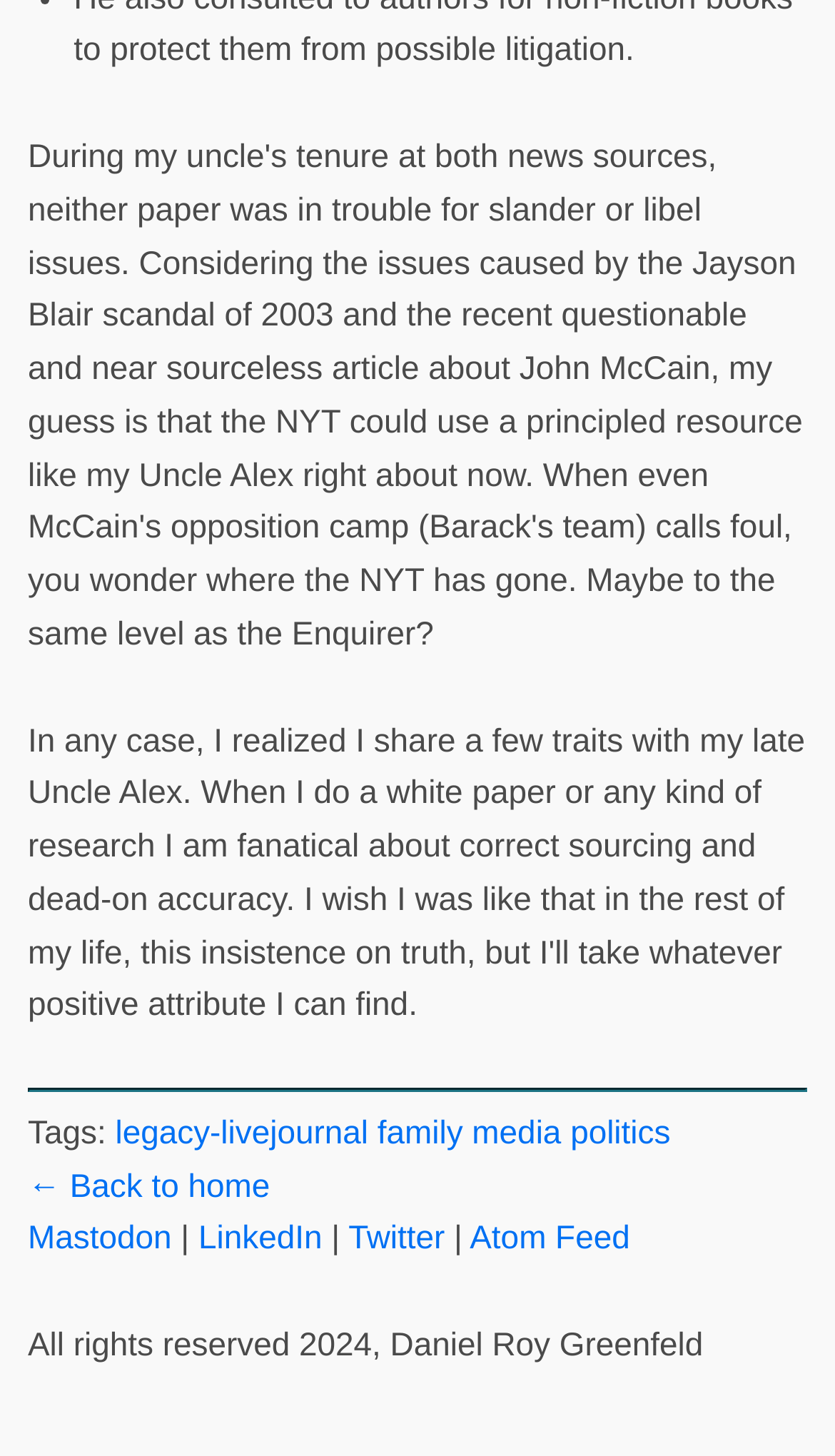Determine the bounding box coordinates of the clickable region to execute the instruction: "Click on the 'legacy-livejournal' tag". The coordinates should be four float numbers between 0 and 1, denoted as [left, top, right, bottom].

[0.138, 0.766, 0.441, 0.791]